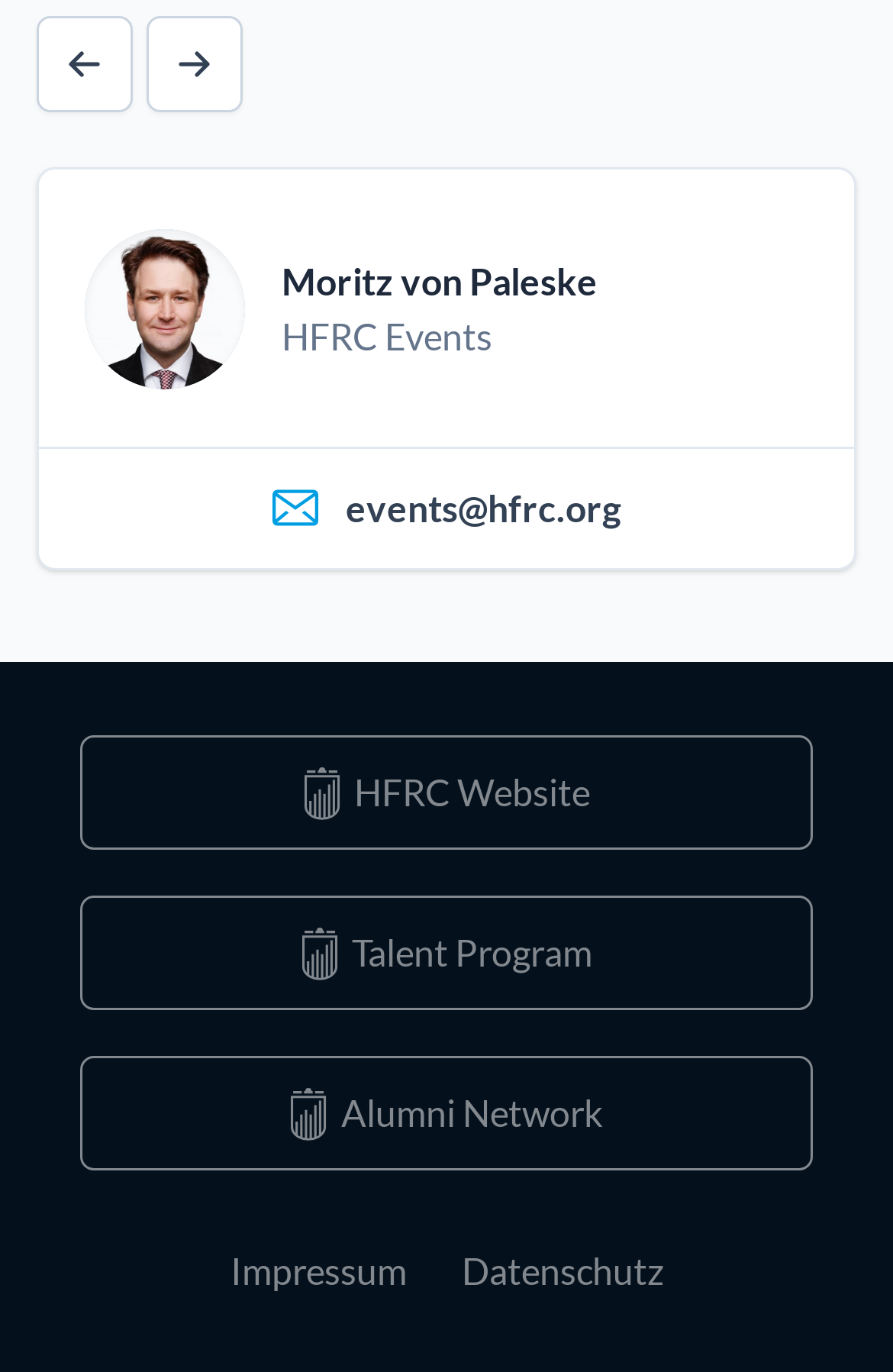Locate the bounding box coordinates for the element described below: "Datenschutz". The coordinates must be four float values between 0 and 1, formatted as [left, top, right, bottom].

[0.486, 0.896, 0.773, 0.955]